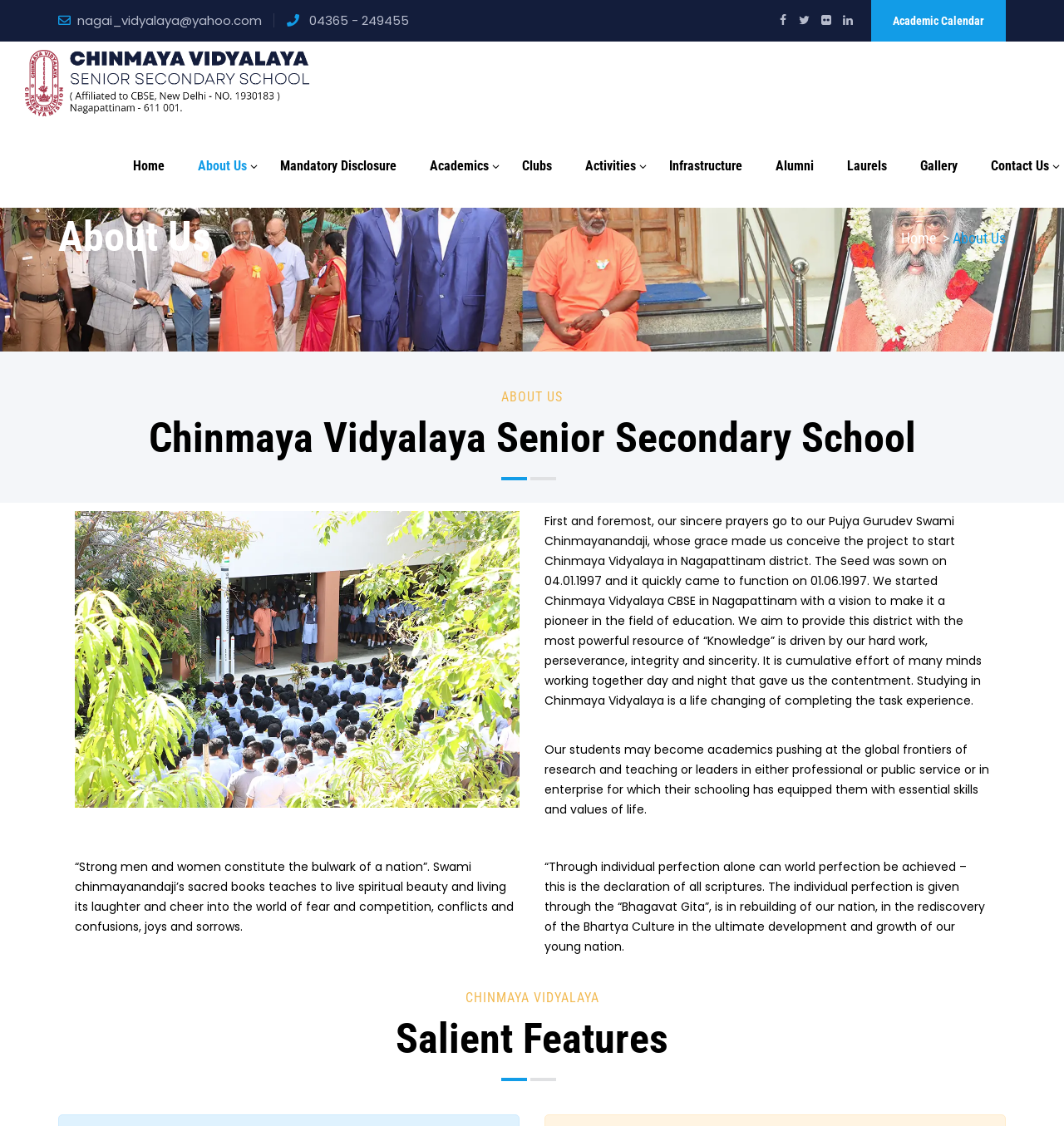Describe every aspect of the webpage in a detailed manner.

The webpage is about Chinmaya Vidyalaya Senior Secondary School's "About Us" page. At the top, there is a layout table with a few links, including an email address, a phone number, and some social media icons. Below this, there is a navigation menu with links to various pages, such as "Home", "About Us", "Academics", and "Contact Us".

The main content of the page is divided into sections. The first section has a heading "About Us" and a brief introduction to the school, including its history and vision. Below this, there is an image, and then a longer passage of text that describes the school's goals and values.

The next section has a heading "CHINMAYA VIDYALAYA" and a subheading "Salient Features", but the actual features are not listed. There are a total of 4 images on the page, including the school's logo. The page has a simple and clean layout, with a focus on presenting the school's information and values.